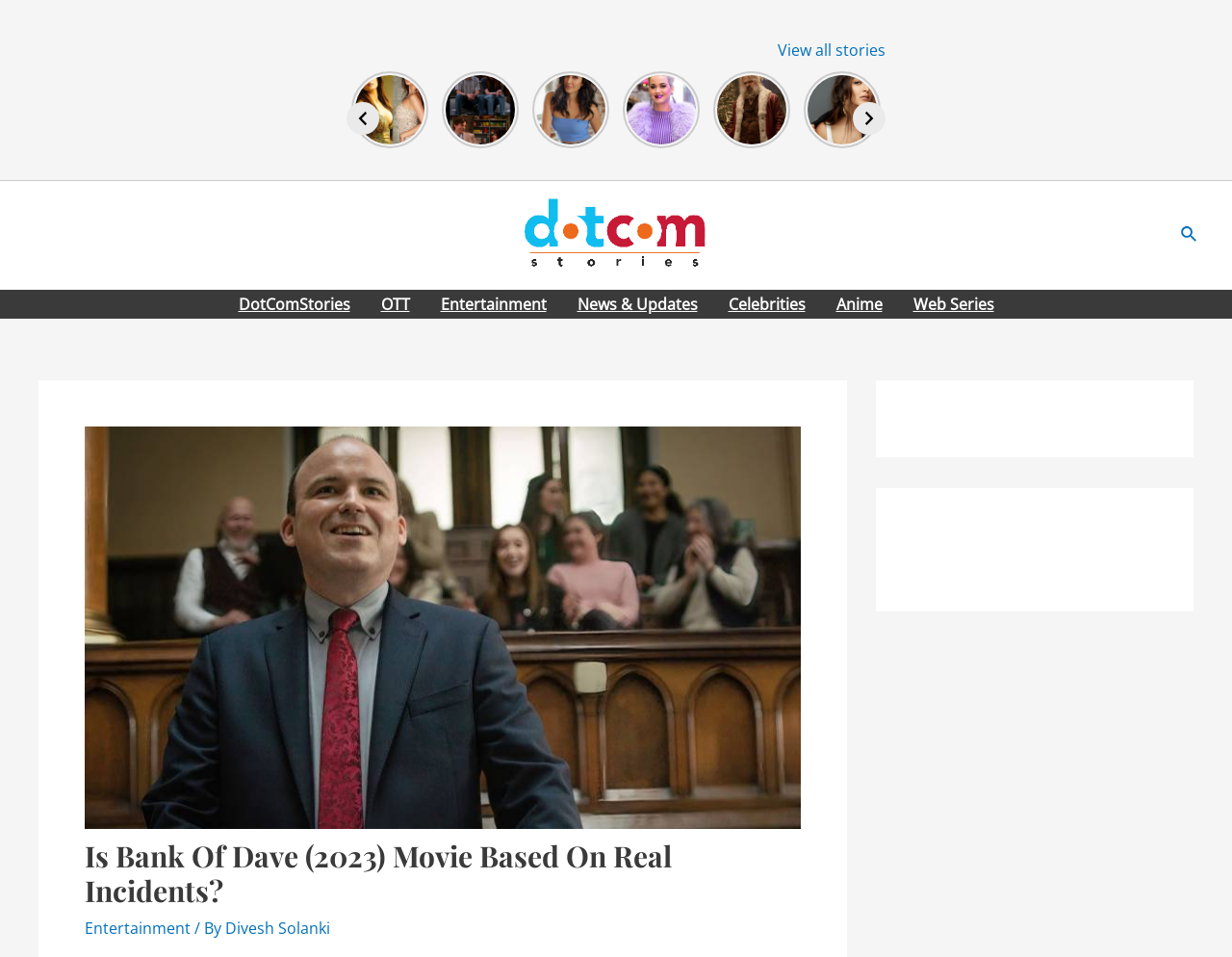Please analyze the image and provide a thorough answer to the question:
How many links are there in the navigation section?

I counted the number of links in the navigation section, which are 'DotComStories', 'OTT', 'Entertainment', 'News & Updates', 'Celebrities', and 'Anime'.